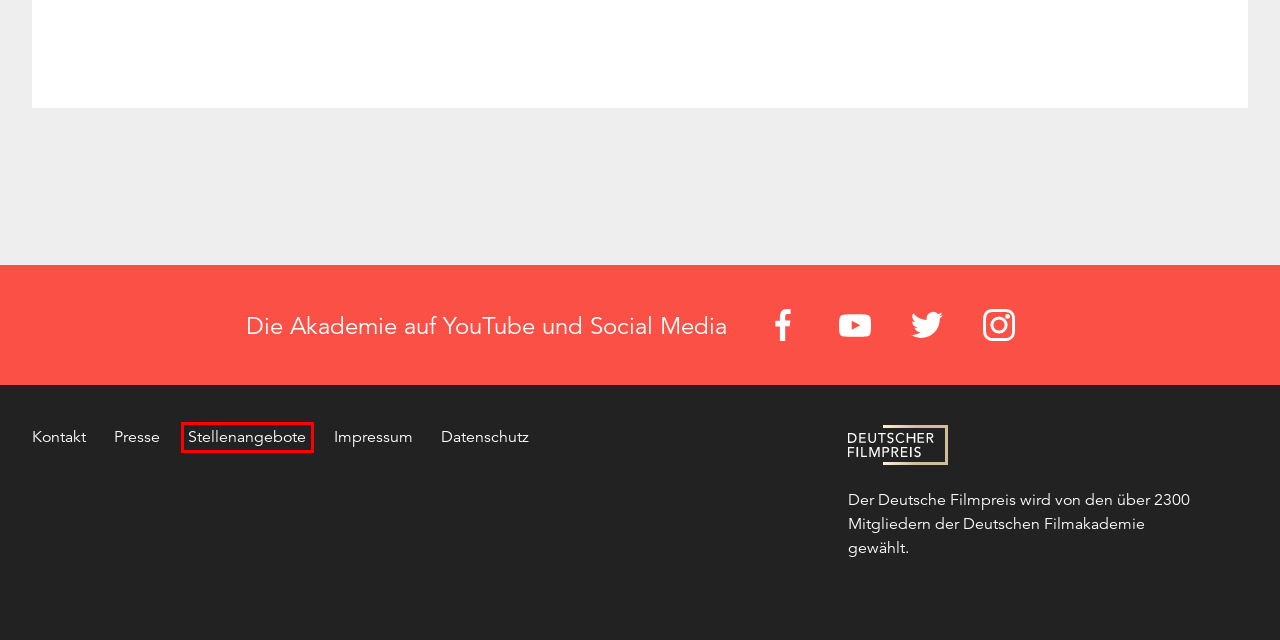You have a screenshot of a webpage, and a red bounding box highlights an element. Select the webpage description that best fits the new page after clicking the element within the bounding box. Options are:
A. Home • Deutscher Filmpreis
B. Über uns - Deutsche Filmakademie
C. Kontakt - Deutsche Filmakademie
D. Mitgliederbereich Login – Deutsche Filmakademie
E. Termine - Deutsche Filmakademie
F. Datenschutz - Deutsche Filmakademie
G. Filmpreise - Deutsche Filmakademie
H. Stellenangebote - Deutsche Filmakademie

H